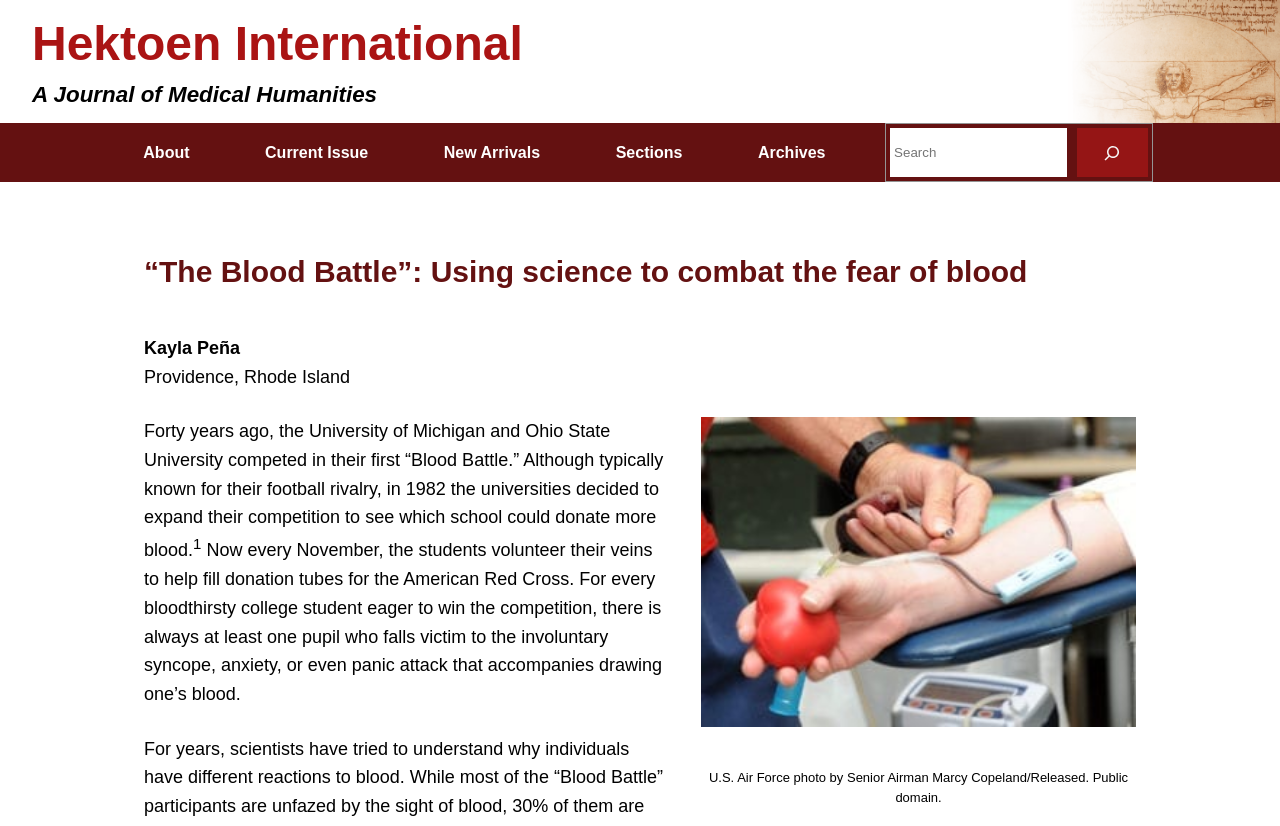Determine the bounding box for the UI element that matches this description: "New Arrivals".

[0.334, 0.16, 0.434, 0.21]